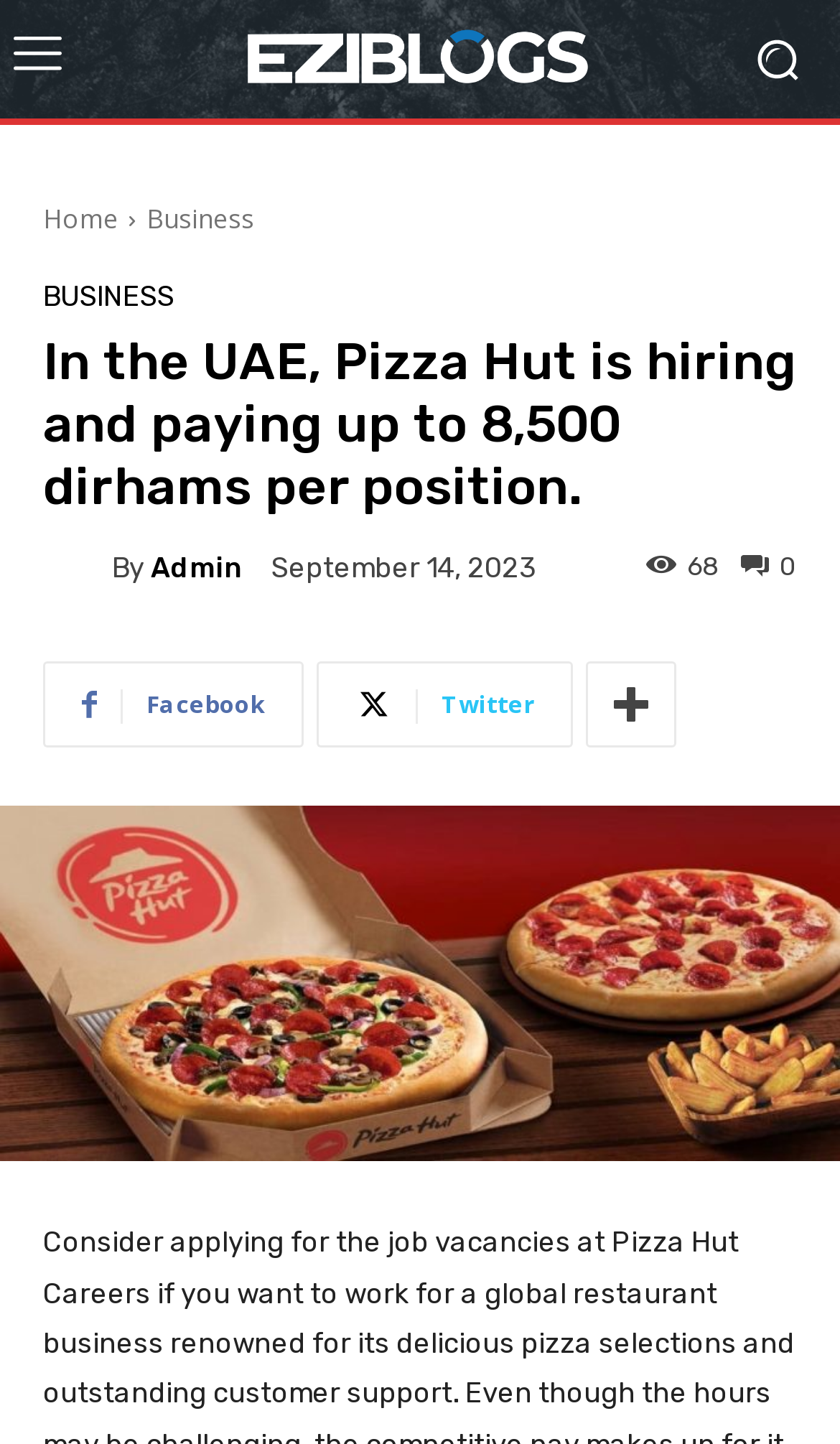How many social media links are at the bottom of the webpage?
Refer to the screenshot and answer in one word or phrase.

3